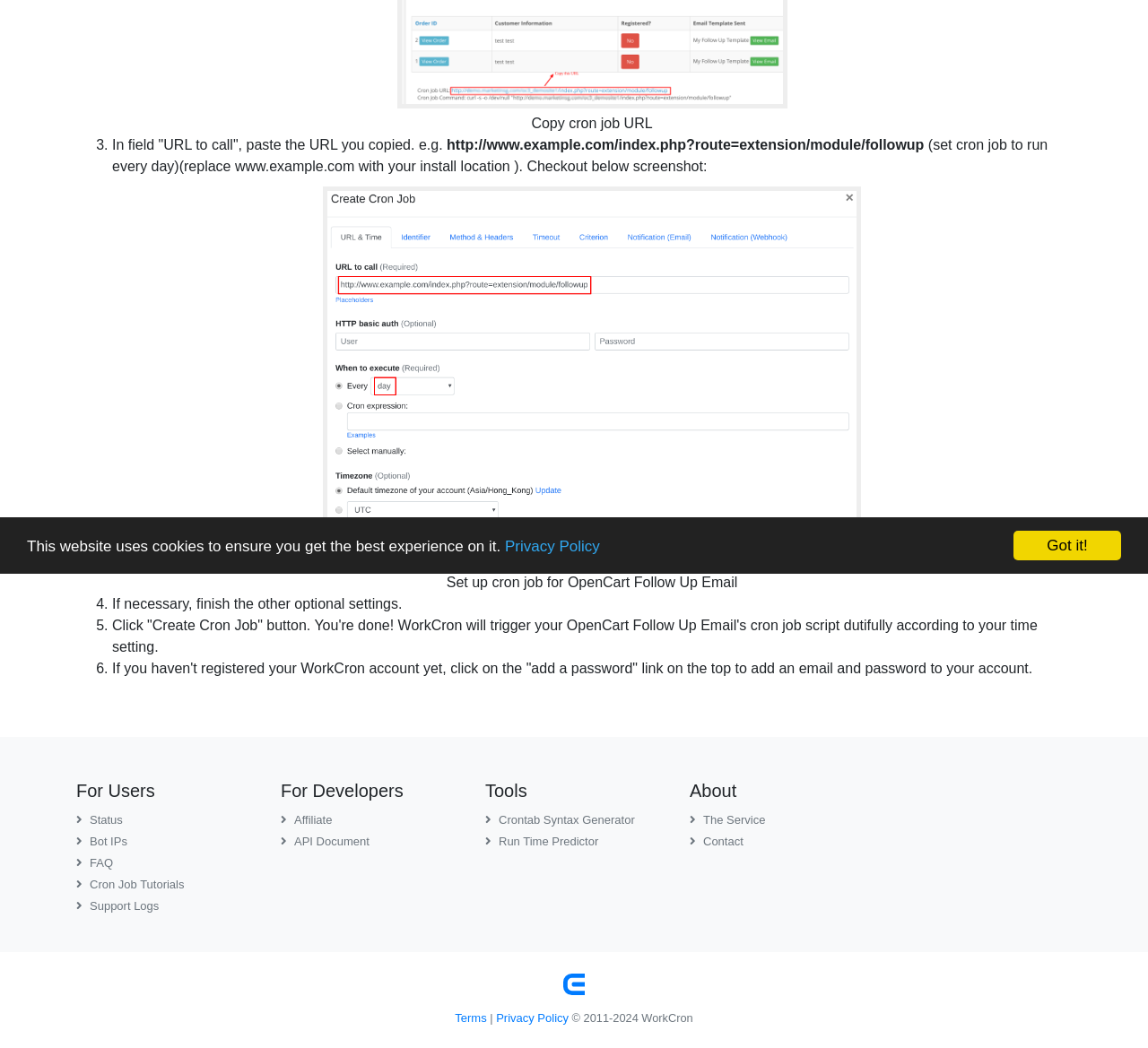Please provide the bounding box coordinates in the format (top-left x, top-left y, bottom-right x, bottom-right y). Remember, all values are floating point numbers between 0 and 1. What is the bounding box coordinate of the region described as: Cron Job Tutorials

[0.066, 0.837, 0.161, 0.85]